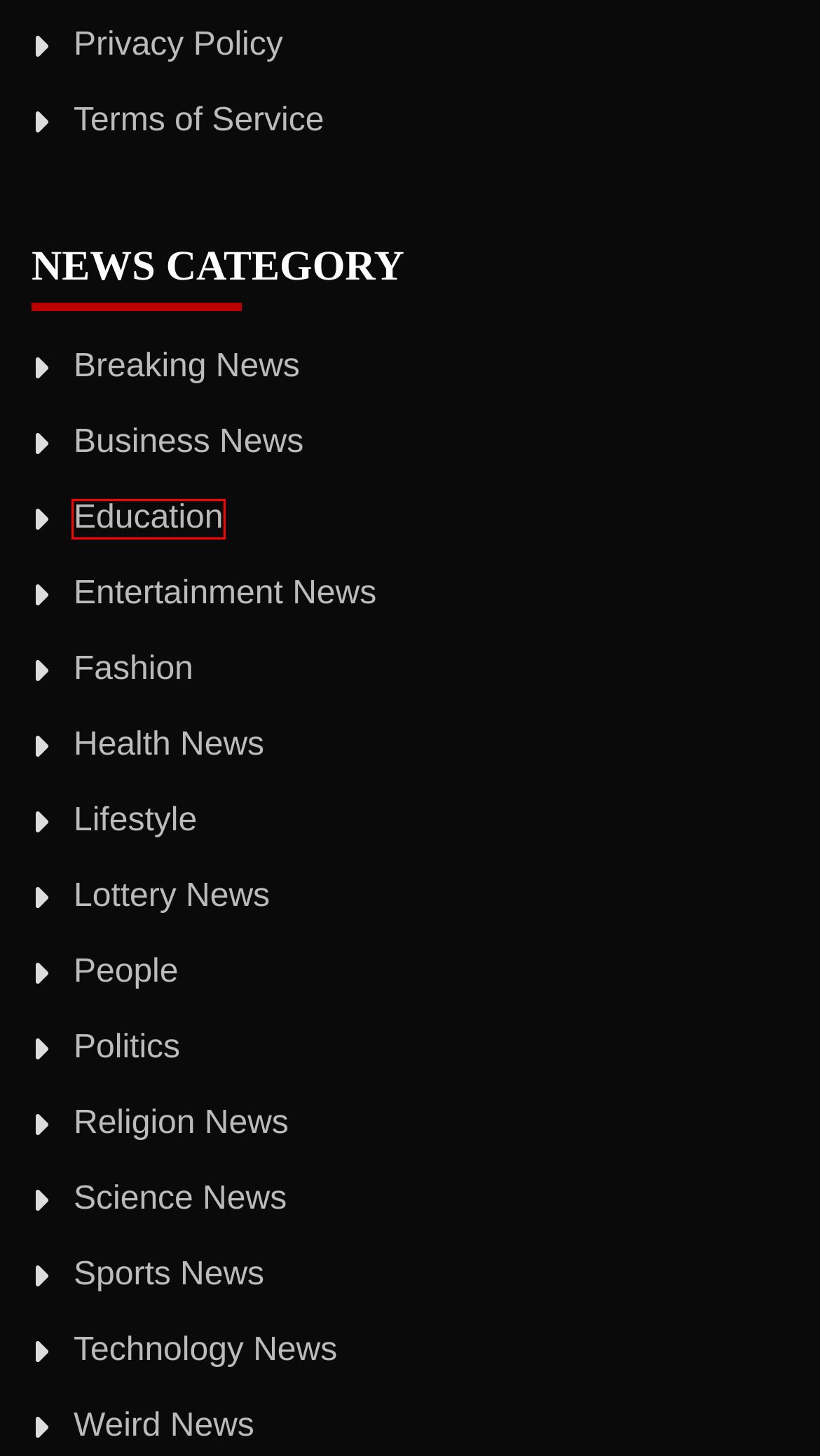You have a screenshot of a webpage with a red rectangle bounding box. Identify the best webpage description that corresponds to the new webpage after clicking the element within the red bounding box. Here are the candidates:
A. Weird News - TDPel Media
B. Religion News - TDPel Media
C. Fashion - TDPel Media
D. Lifestyle - TDPel Media
E. Health News - TDPel Media
F. Privacy Policy - TDPel Media
G. Education - TDPel Media
H. Breaking News - TDPel Media

G